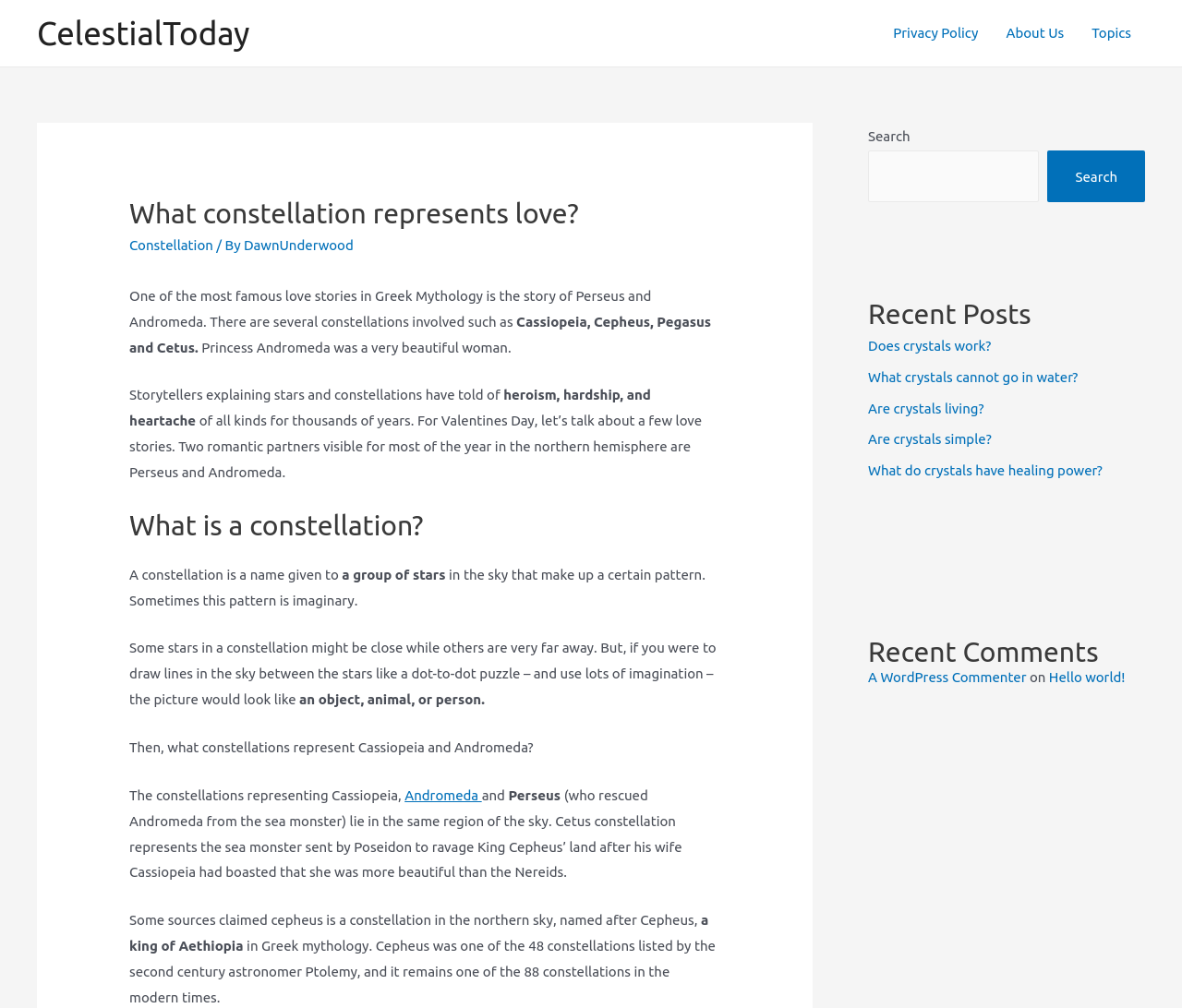Find the bounding box coordinates for the area you need to click to carry out the instruction: "Click on the 'Constellation' link". The coordinates should be four float numbers between 0 and 1, indicated as [left, top, right, bottom].

[0.109, 0.235, 0.18, 0.251]